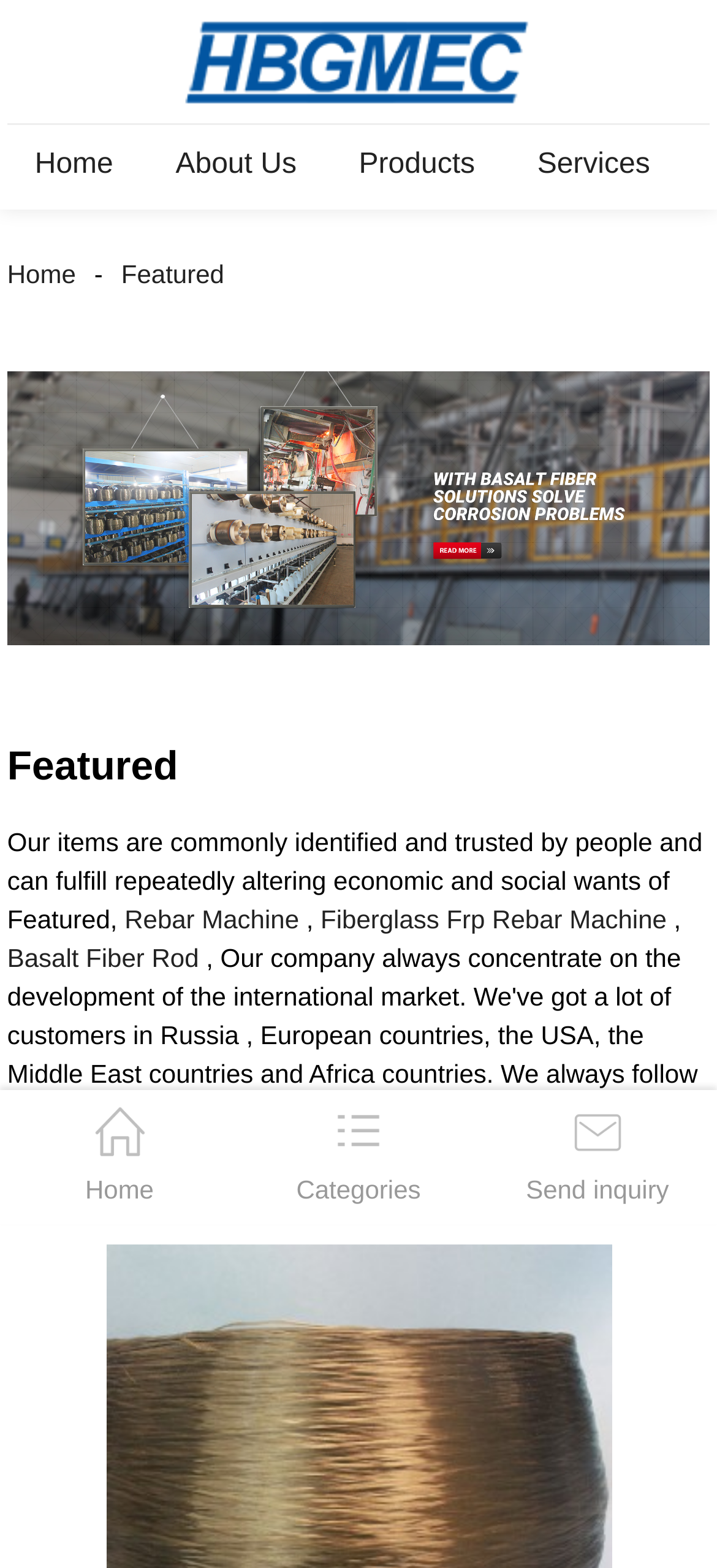Find the bounding box coordinates for the area you need to click to carry out the instruction: "View Featured products". The coordinates should be four float numbers between 0 and 1, indicated as [left, top, right, bottom].

[0.143, 0.165, 0.338, 0.184]